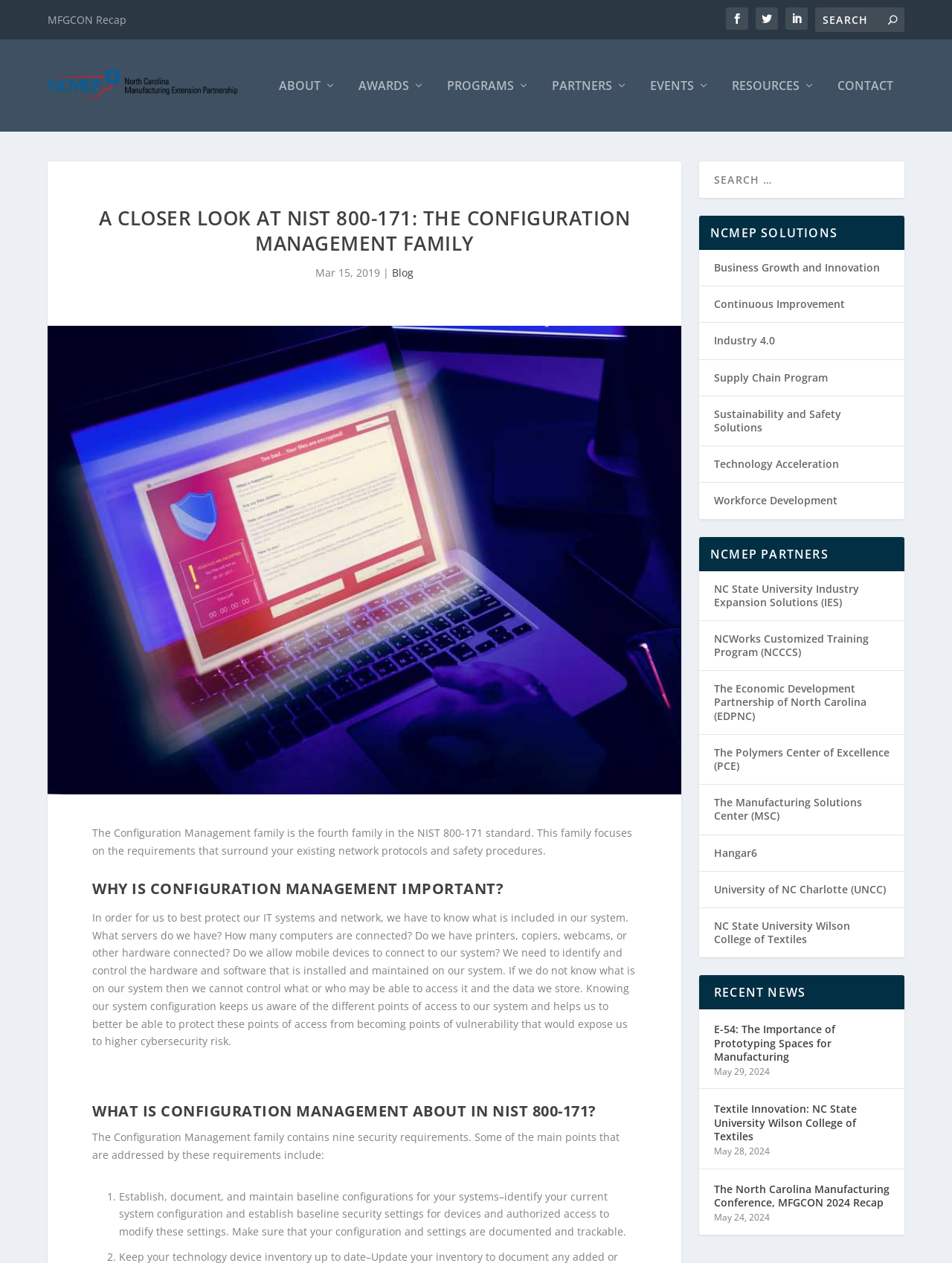Locate the bounding box coordinates of the region to be clicked to comply with the following instruction: "Learn about Business Growth and Innovation". The coordinates must be four float numbers between 0 and 1, in the form [left, top, right, bottom].

[0.75, 0.206, 0.924, 0.217]